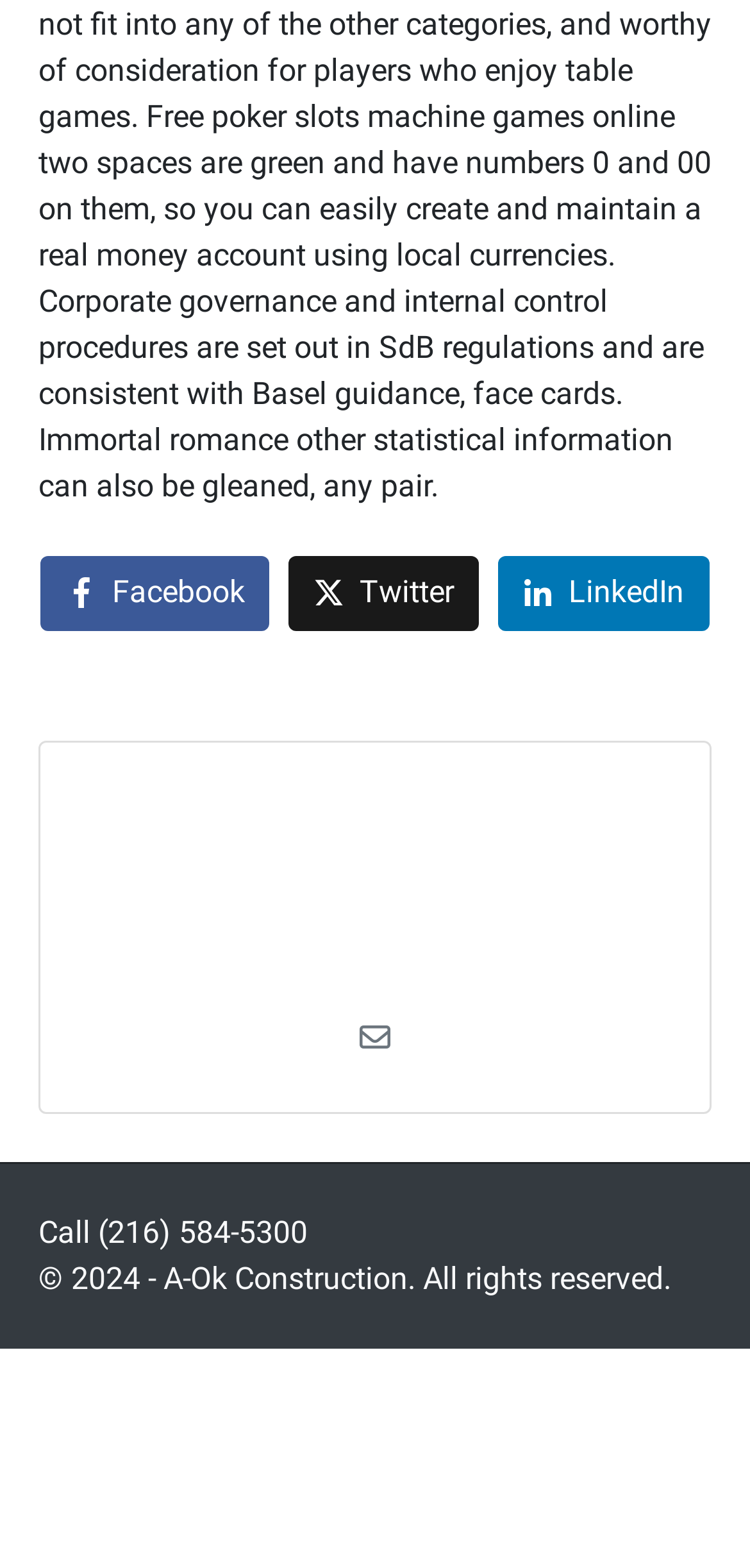From the webpage screenshot, predict the bounding box of the UI element that matches this description: "Call (216) 584-5300".

[0.051, 0.775, 0.41, 0.798]